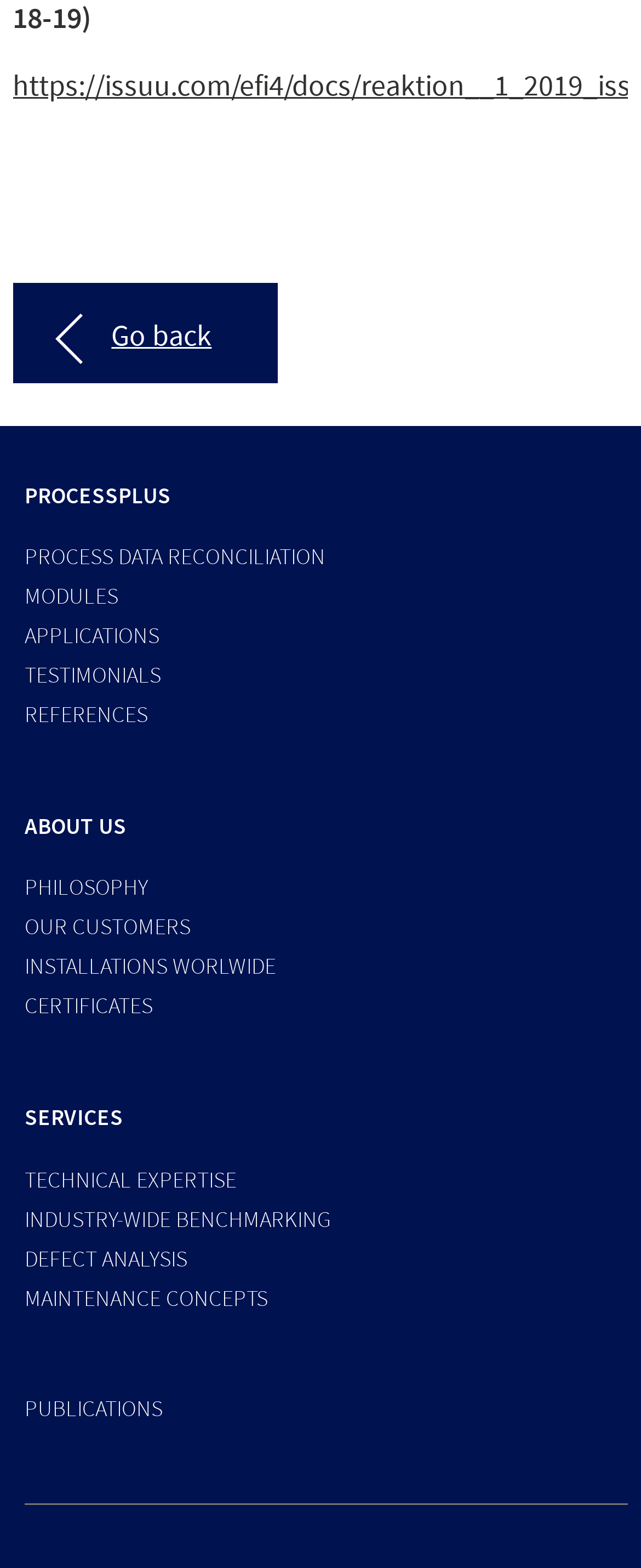Based on the image, give a detailed response to the question: How many links are under the 'ABOUT US' section?

The 'ABOUT US' section is a heading element located at the middle of the webpage. Under this section, there are five link elements with the texts 'PHILOSOPHY', 'OUR CUSTOMERS', 'INSTALLATIONS WORLWIDE', 'CERTIFICATES', and 'REFERENCES'. Therefore, there are five links under the 'ABOUT US' section.